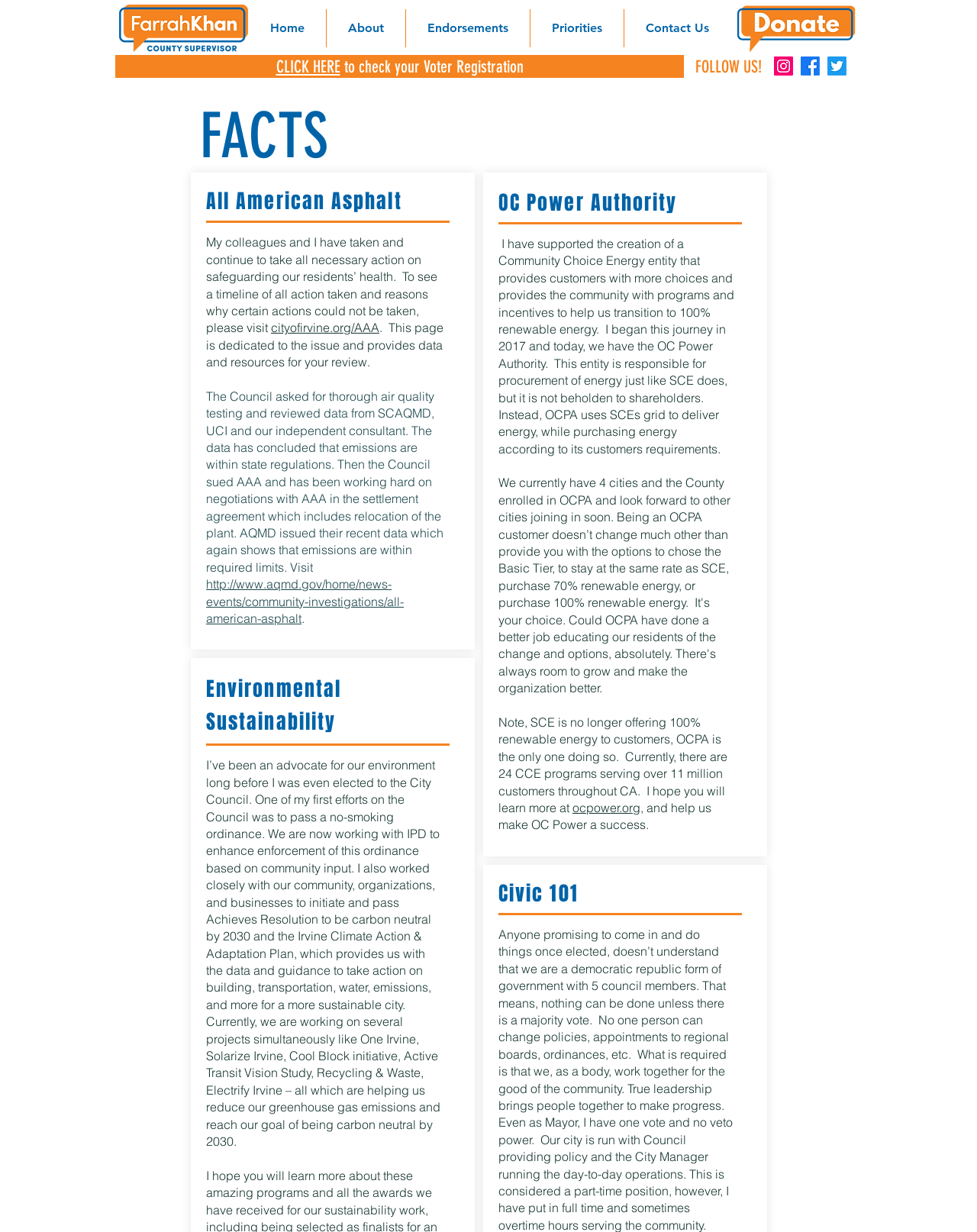Predict the bounding box coordinates of the UI element that matches this description: "aria-label="Instagram"". The coordinates should be in the format [left, top, right, bottom] with each value between 0 and 1.

[0.792, 0.046, 0.812, 0.061]